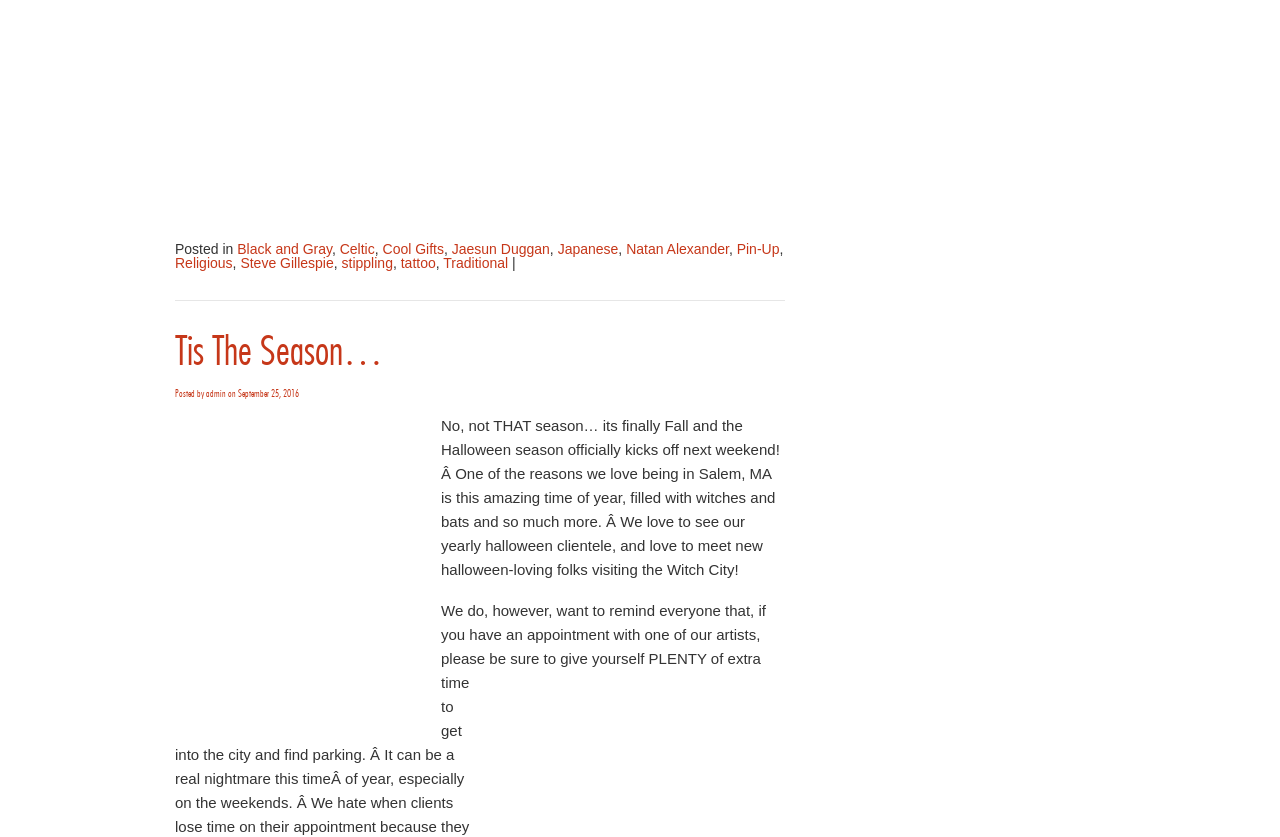Please give a short response to the question using one word or a phrase:
What is the image described in the article?

K-witch-hat